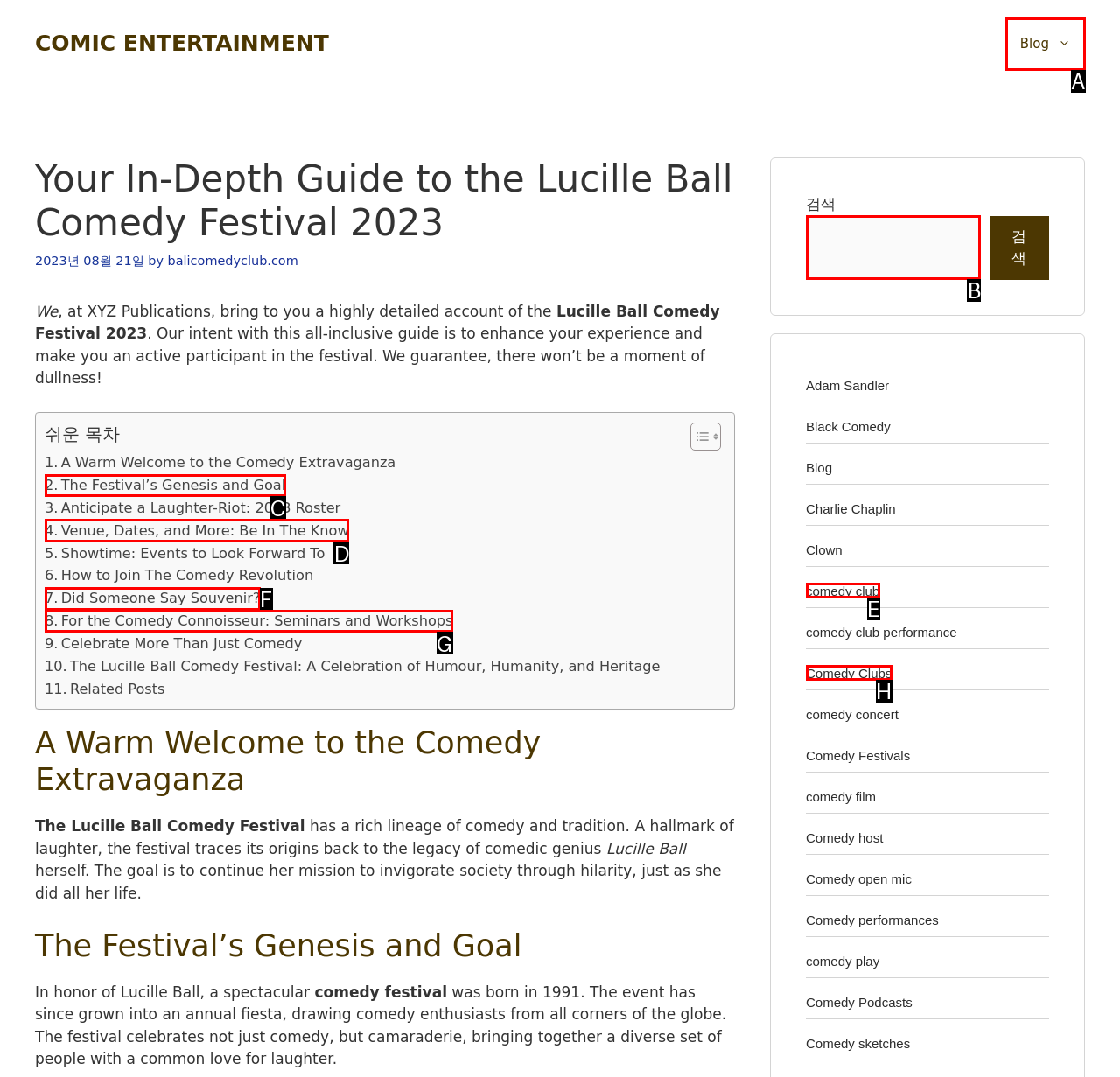Identify which HTML element matches the description: parent_node: 검색 name="s"
Provide your answer in the form of the letter of the correct option from the listed choices.

B